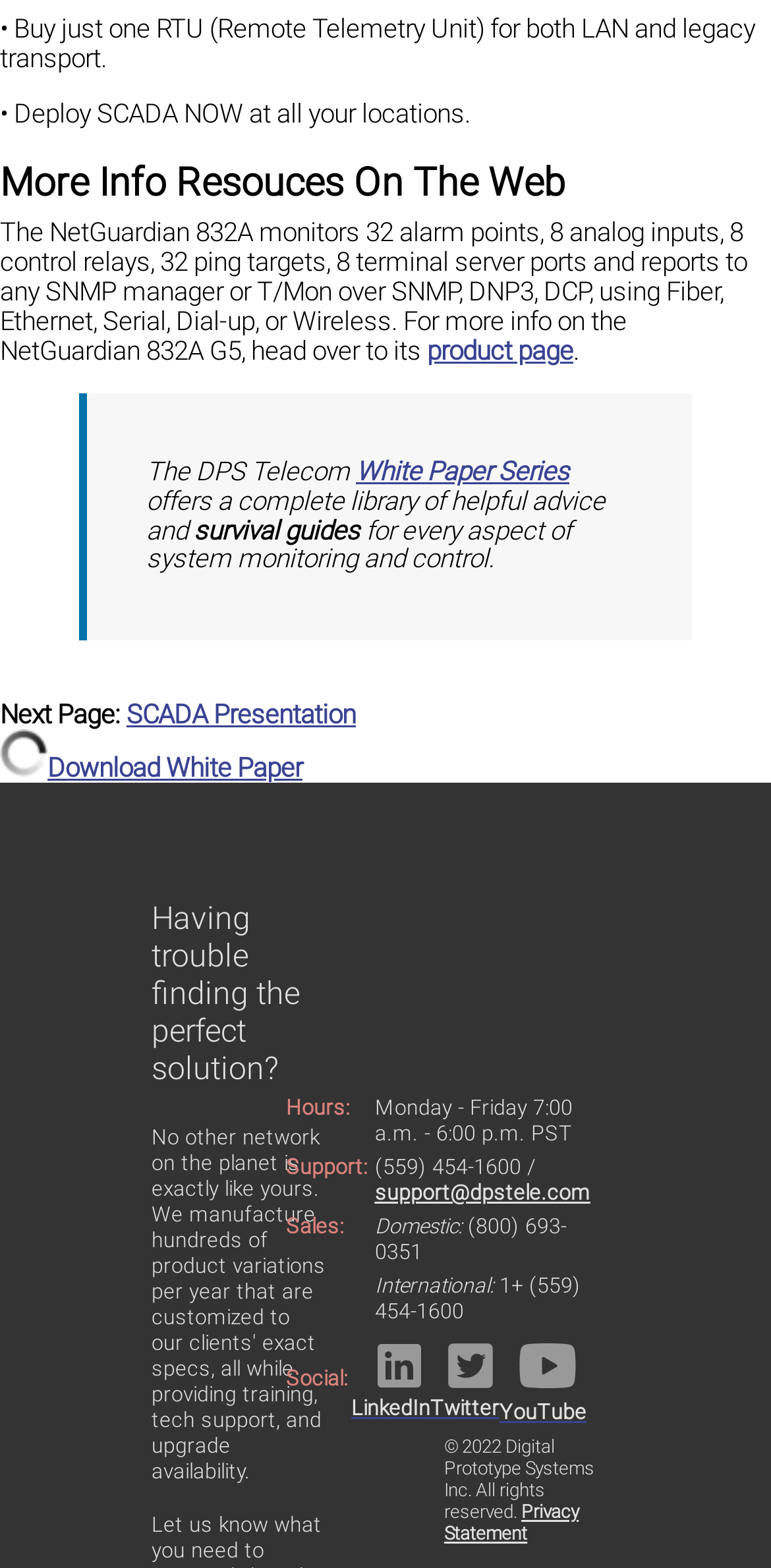Determine the bounding box coordinates for the area you should click to complete the following instruction: "Contact support via email".

[0.486, 0.753, 0.765, 0.769]